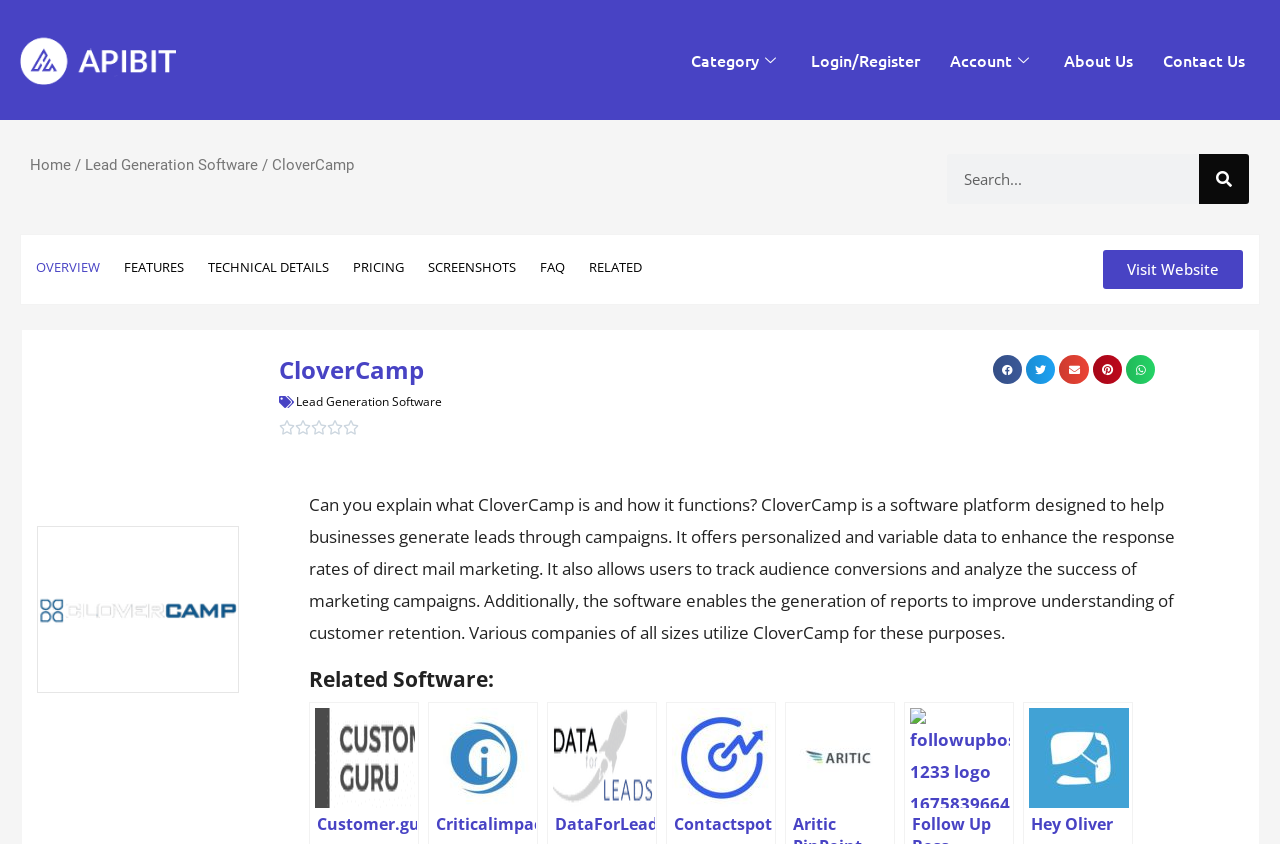Generate an in-depth caption that captures all aspects of the webpage.

The webpage is about CloverCamp, a software platform designed to help businesses generate leads through campaigns. At the top, there are several links, including "Category", "Login/Register", "Account", "About Us", and "Contact Us", aligned horizontally. Below these links, there is a navigation breadcrumb with links to "Home", "Lead Generation Software", and "CloverCamp". 

On the right side of the breadcrumb, there is a search box with a "Search" button. Below the search box, there are several links, including "OVERVIEW", "FEATURES", "TECHNICAL DETAILS", "PRICING", "SCREENSHOTS", "FAQ", and "RELATED", aligned horizontally. 

In the main content area, there is a heading "CloverCamp" with a link to the same text. Below the heading, there is a link to "Lead Generation Software" and a rating of "/5" with a star icon. 

The main text explains what CloverCamp is and how it functions, describing its features and benefits for businesses. Below the main text, there are several social media sharing buttons, including "Share on facebook", "Share on twitter", "Share on email", "Share on pinterest", and "Share on whatsapp". 

Finally, there is a section titled "Related Software:" with six images of logos from other software companies, including customerguru, criticalimpact, dataforleads, contactspot, ariticpinpoint, and followupboss.